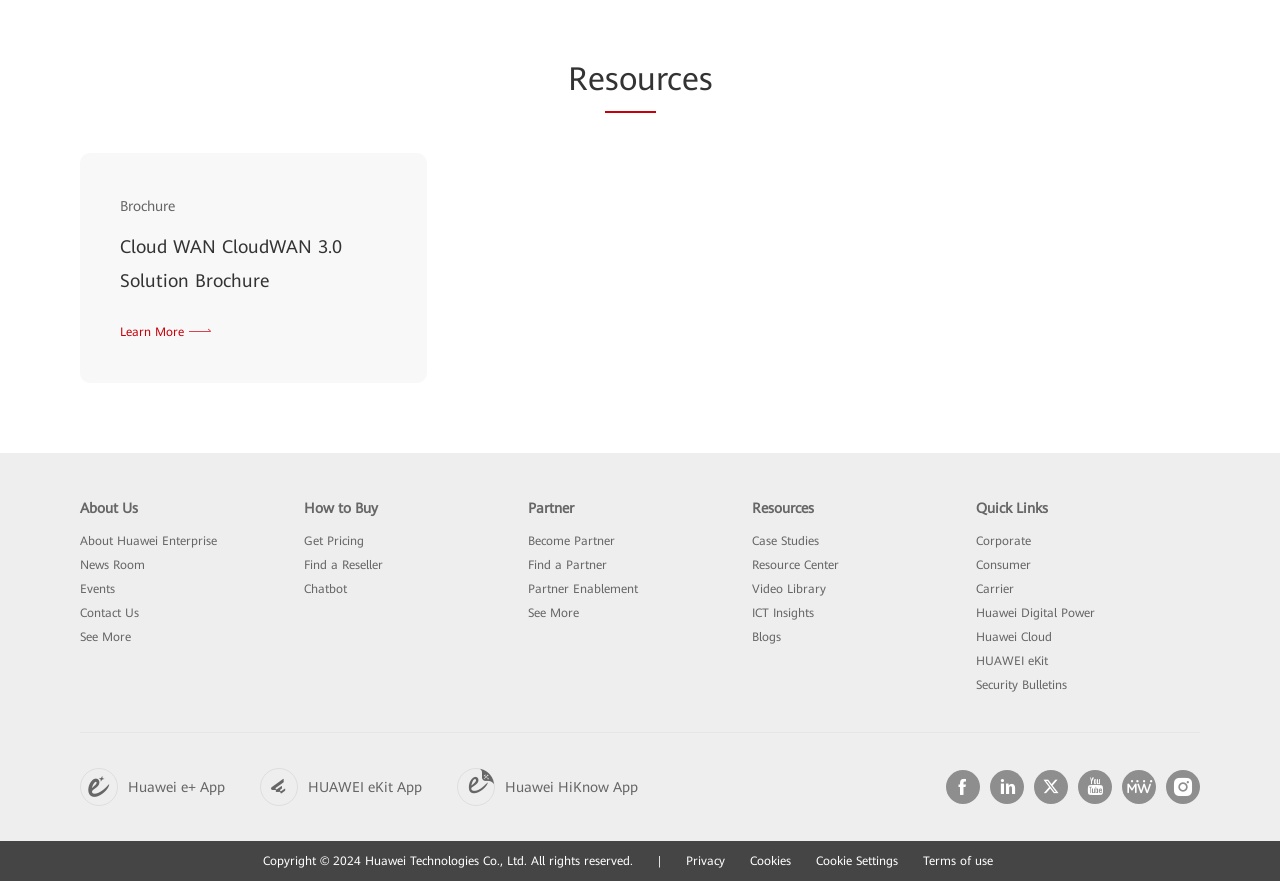Provide a brief response to the question below using a single word or phrase: 
What year is the copyright for?

2024